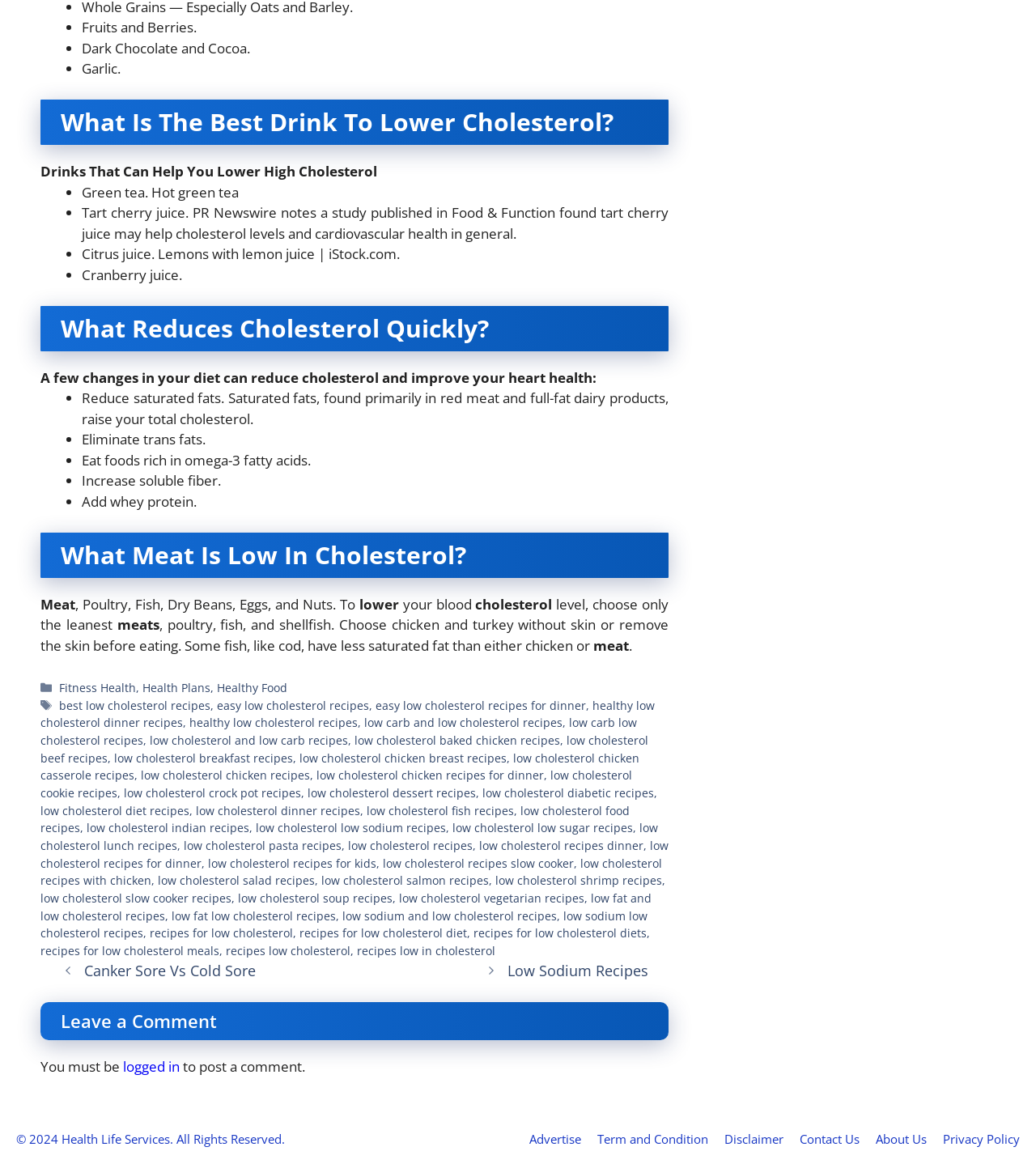Show me the bounding box coordinates of the clickable region to achieve the task as per the instruction: "Click on the 'low cholesterol recipes' link".

[0.183, 0.614, 0.345, 0.627]